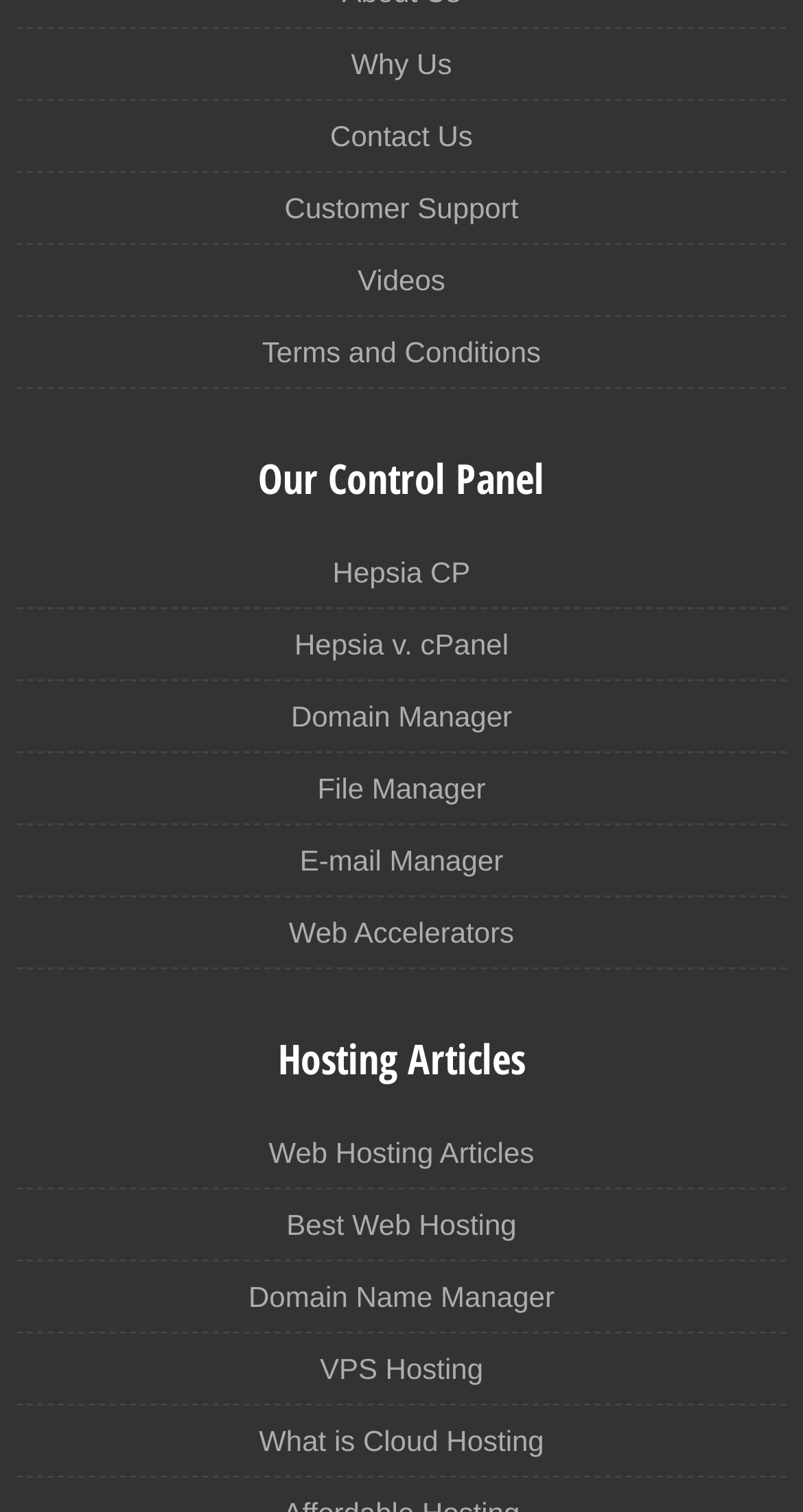Please find the bounding box coordinates in the format (top-left x, top-left y, bottom-right x, bottom-right y) for the given element description. Ensure the coordinates are floating point numbers between 0 and 1. Description: What is Cloud Hosting

[0.322, 0.937, 0.678, 0.967]